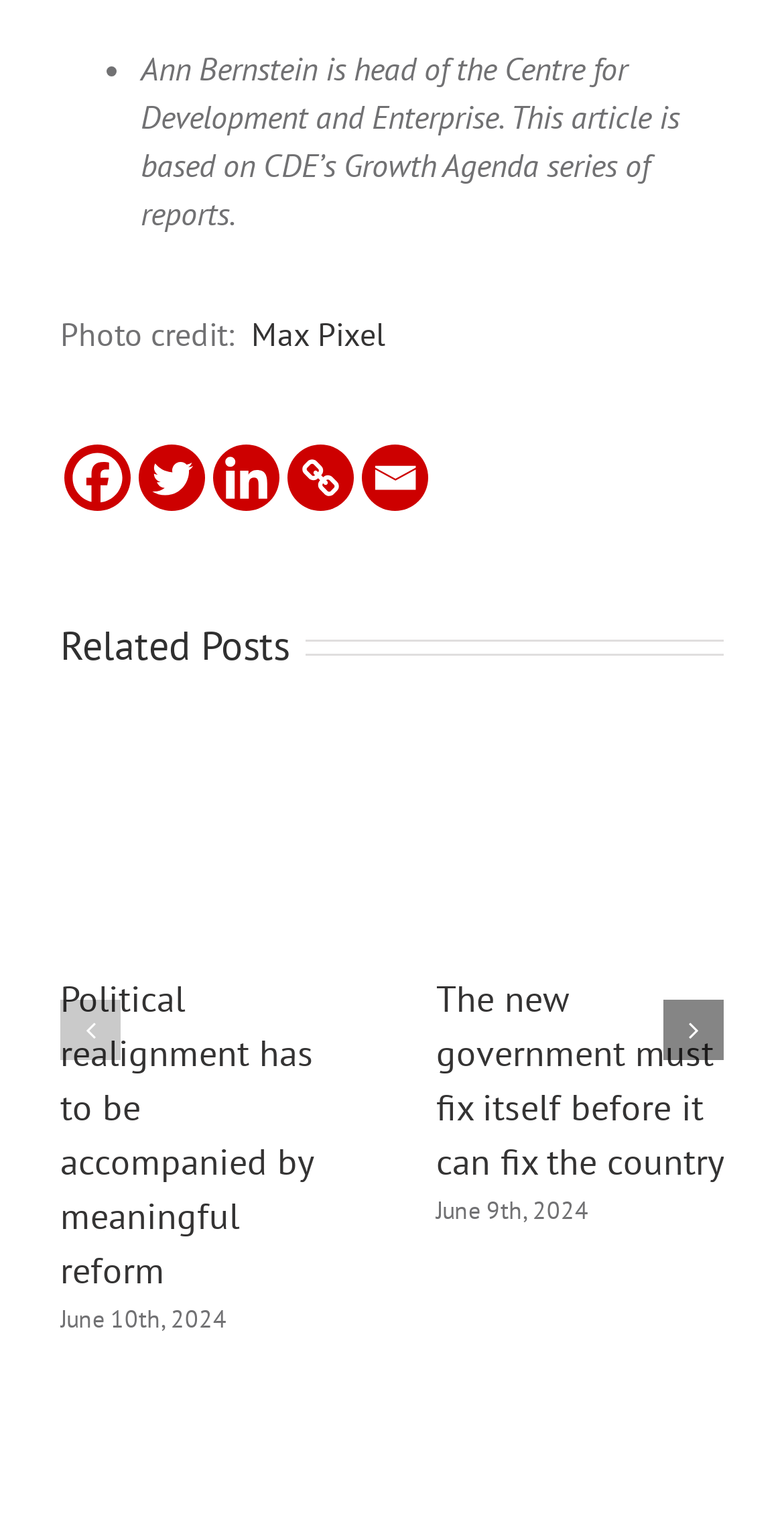Use a single word or phrase to respond to the question:
Is the 'Previous slide' button enabled?

No